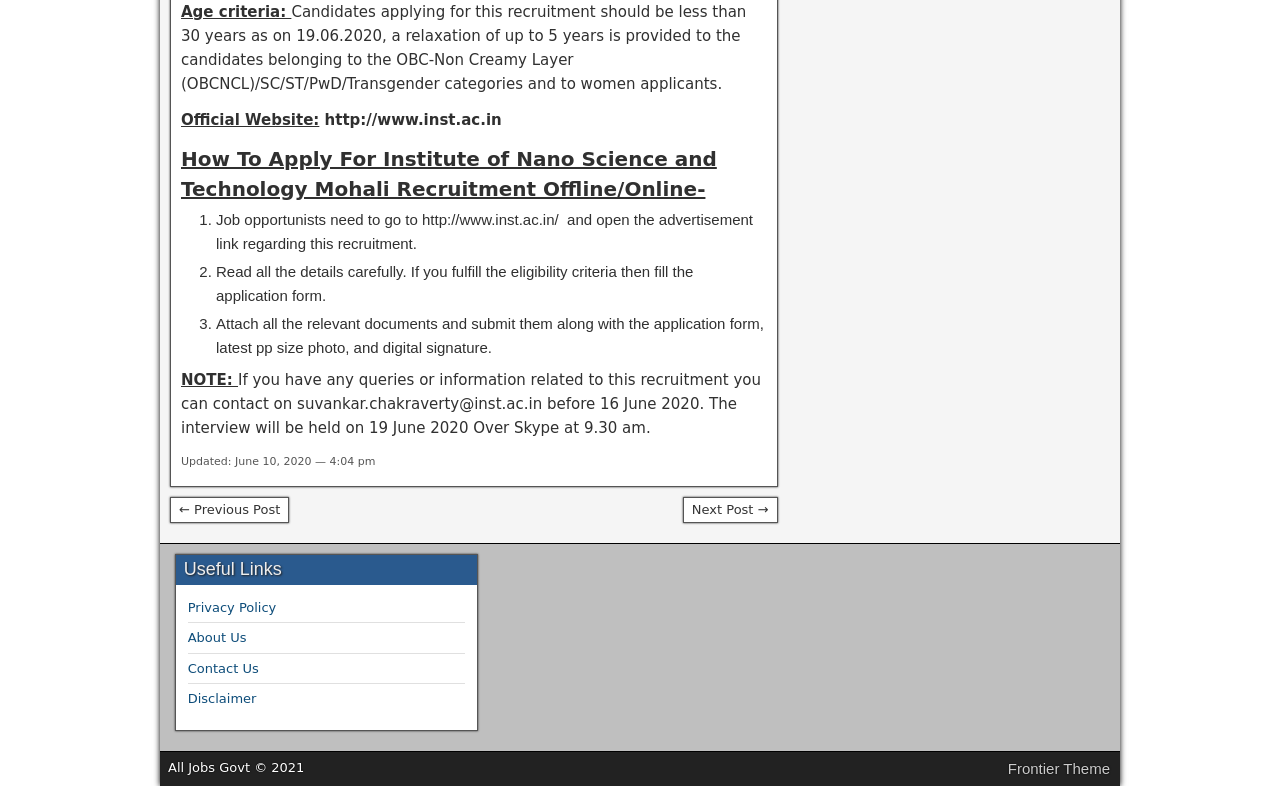Locate the UI element described by Disclaimer and provide its bounding box coordinates. Use the format (top-left x, top-left y, bottom-right x, bottom-right y) with all values as floating point numbers between 0 and 1.

[0.147, 0.879, 0.2, 0.898]